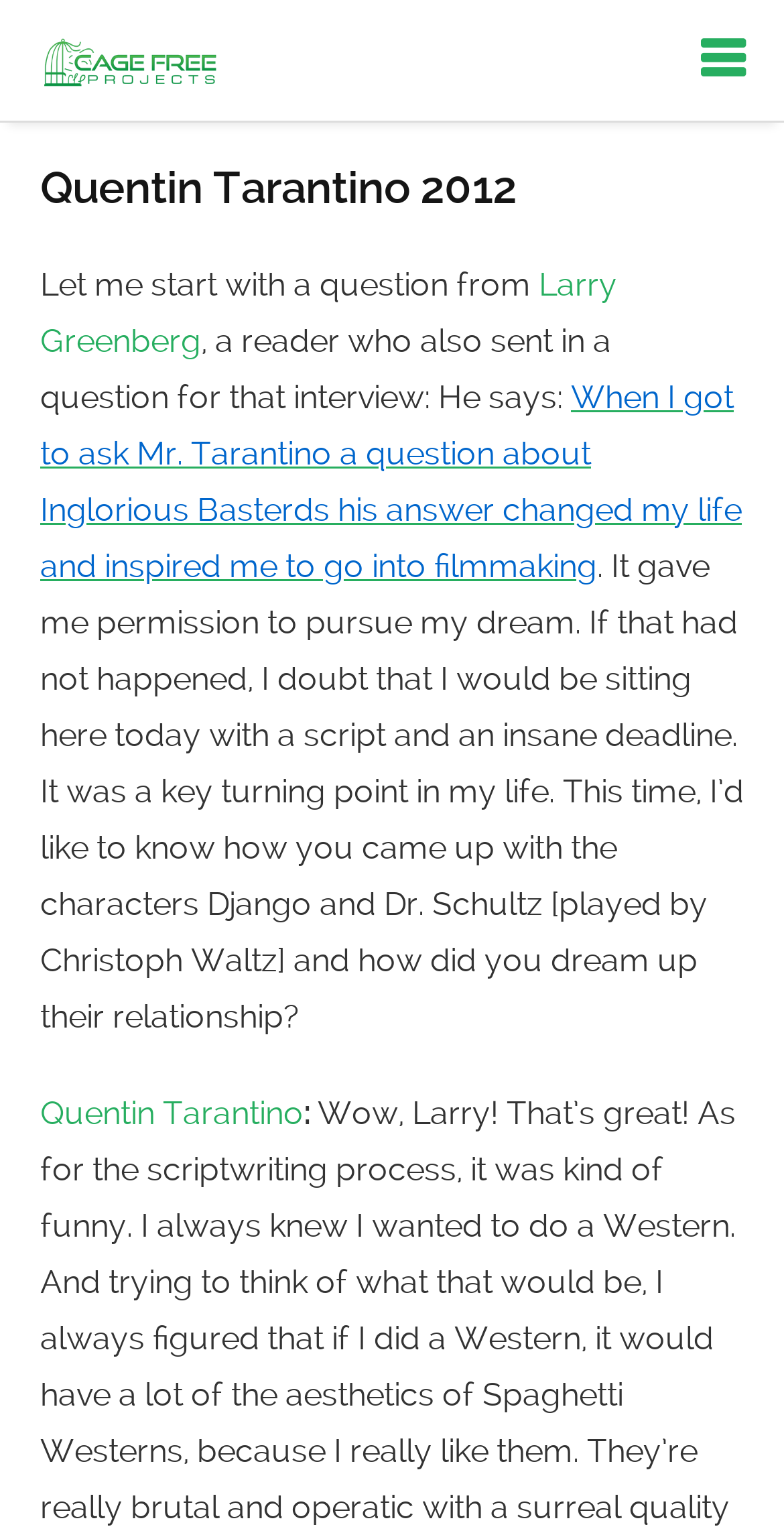Please find the bounding box for the following UI element description. Provide the coordinates in (top-left x, top-left y, bottom-right x, bottom-right y) format, with values between 0 and 1: title="Cage Free Projects"

[0.051, 0.029, 0.283, 0.05]